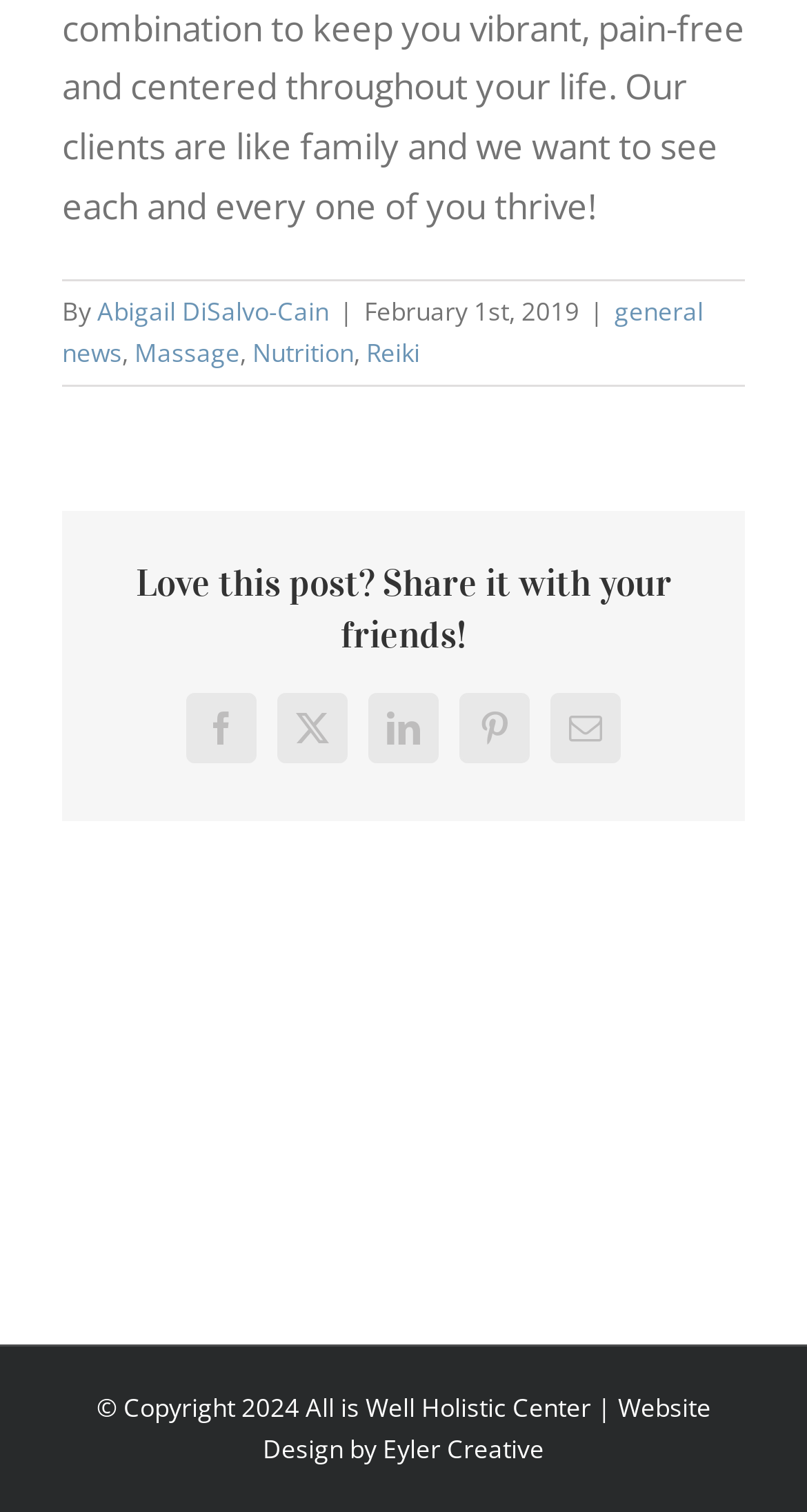Identify the bounding box coordinates of the clickable section necessary to follow the following instruction: "Visit the website designer's page". The coordinates should be presented as four float numbers from 0 to 1, i.e., [left, top, right, bottom].

[0.474, 0.947, 0.674, 0.97]